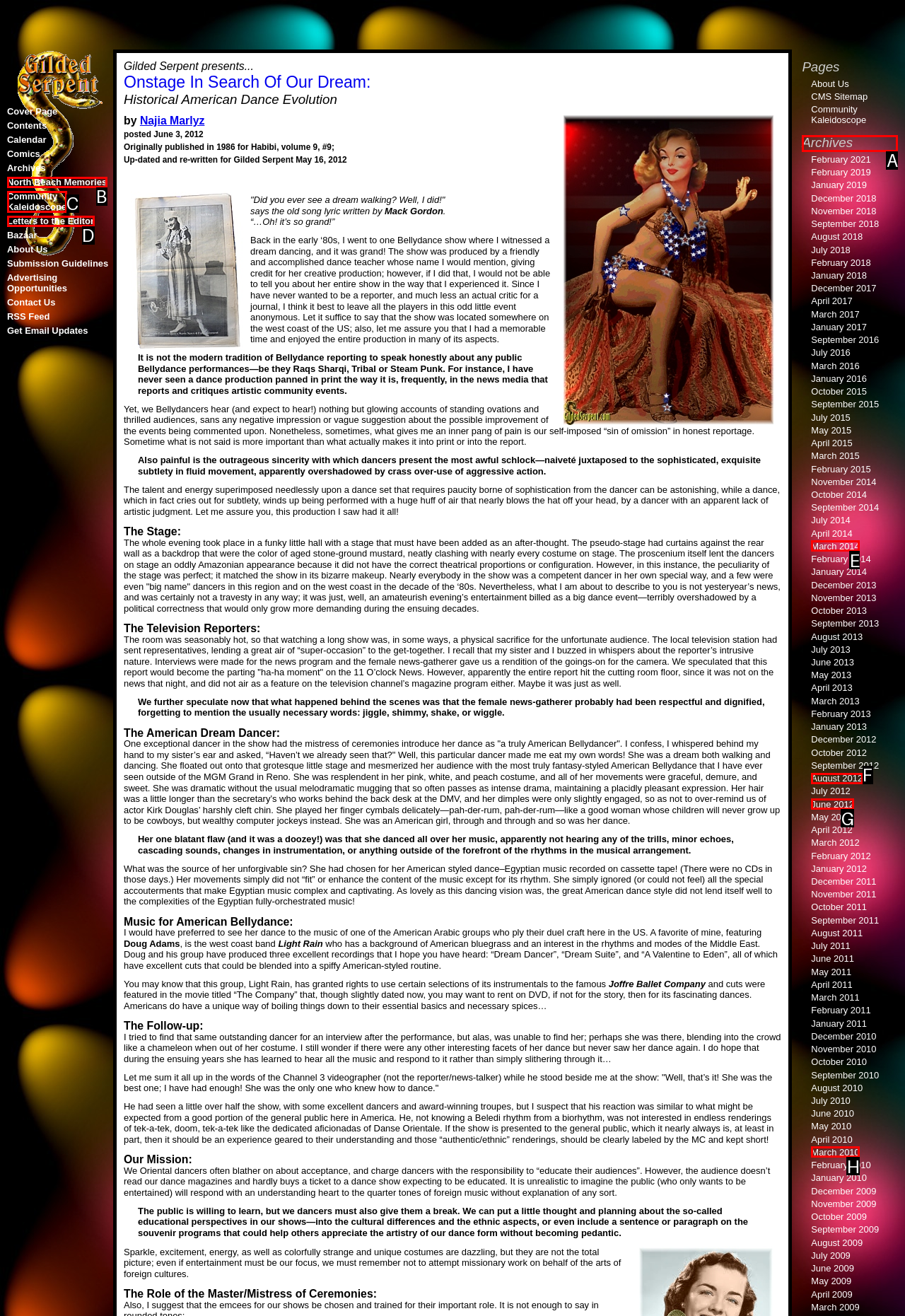From the options shown in the screenshot, tell me which lettered element I need to click to complete the task: Go to the Archives page.

A